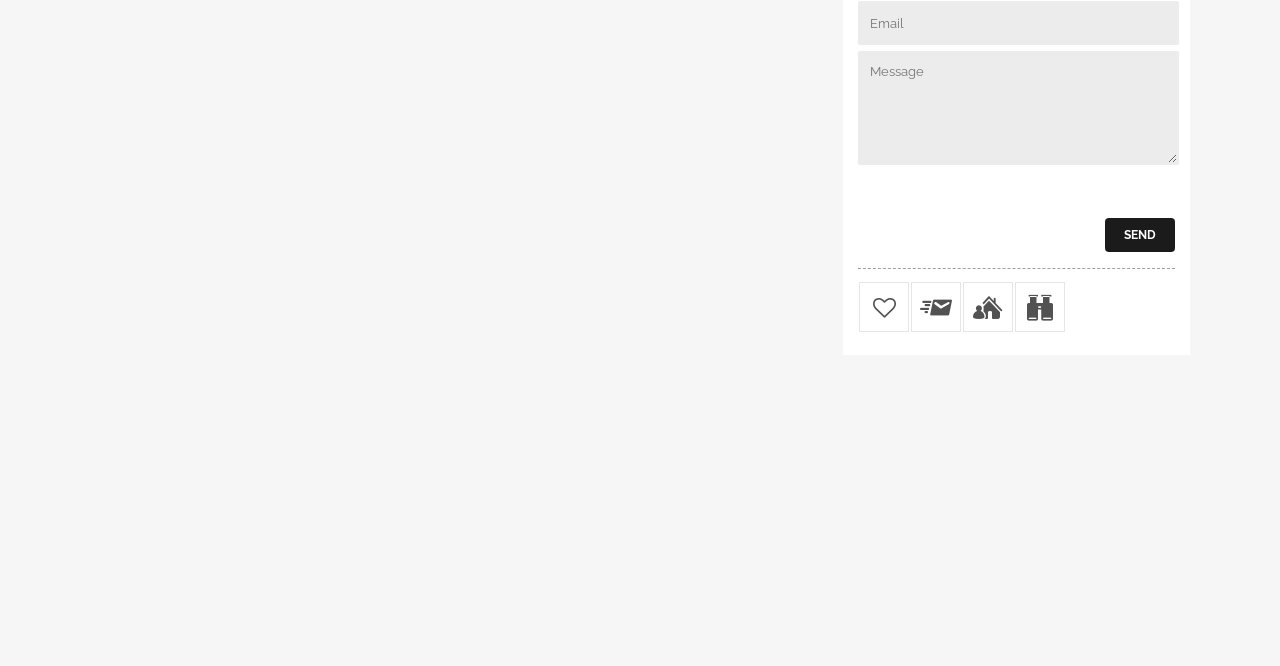Answer in one word or a short phrase: 
How many bedrooms does the property have?

3